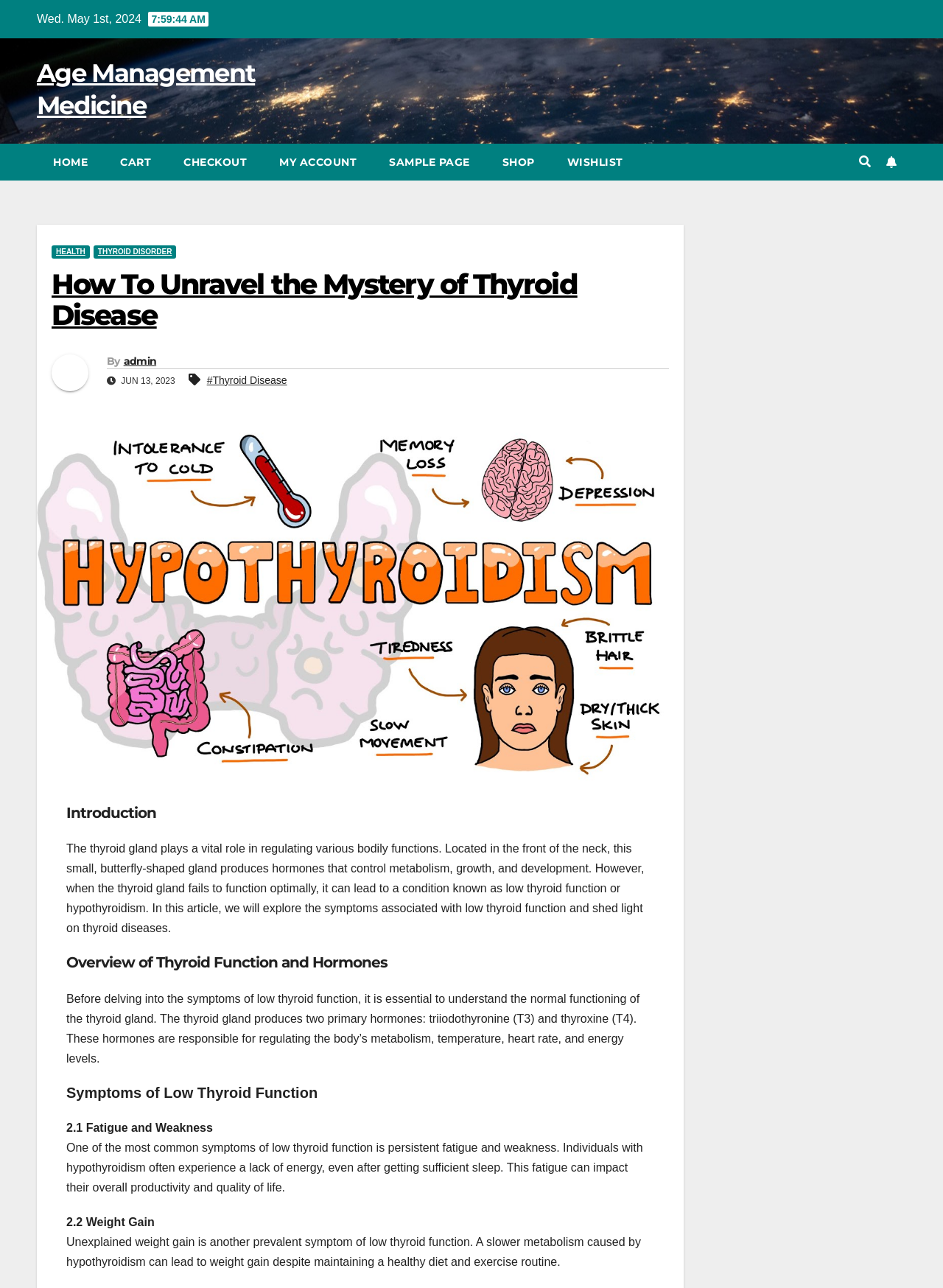Given the description of a UI element: "parent_node: Byadmin", identify the bounding box coordinates of the matching element in the webpage screenshot.

[0.055, 0.275, 0.113, 0.313]